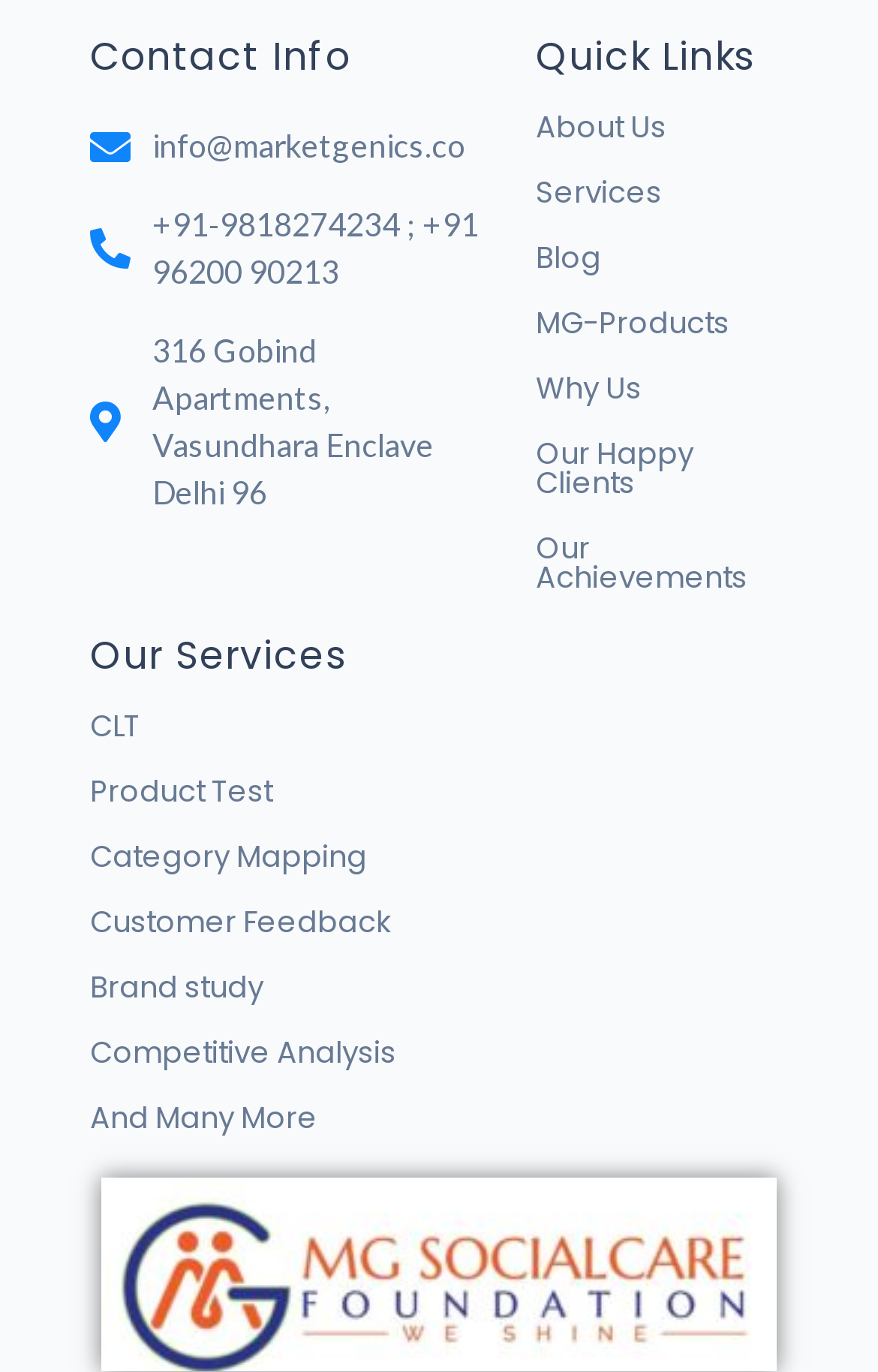Please identify the bounding box coordinates of the element's region that needs to be clicked to fulfill the following instruction: "view contact information". The bounding box coordinates should consist of four float numbers between 0 and 1, i.e., [left, top, right, bottom].

[0.103, 0.028, 0.559, 0.056]